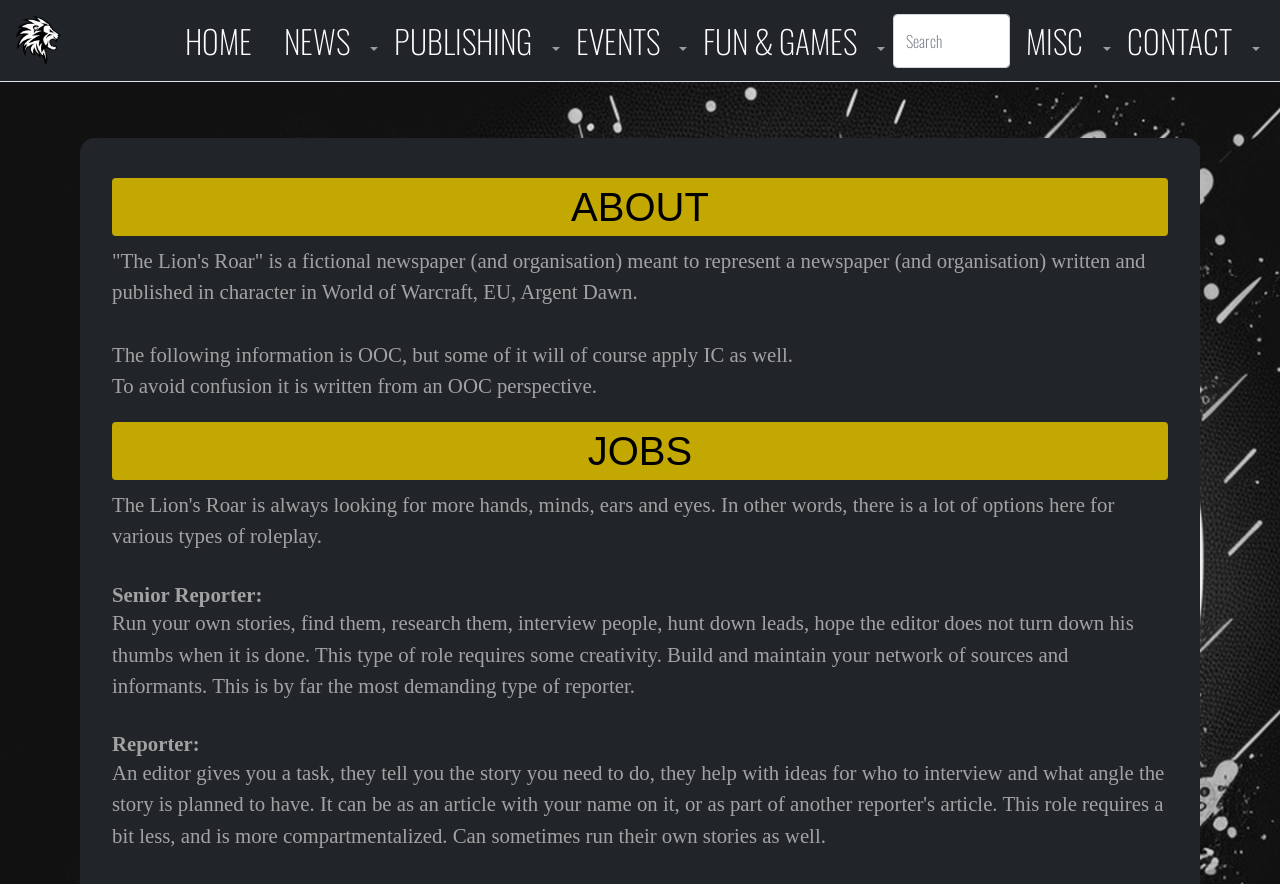What is the context of the organisation?
Based on the screenshot, provide your answer in one word or phrase.

World of Warcraft